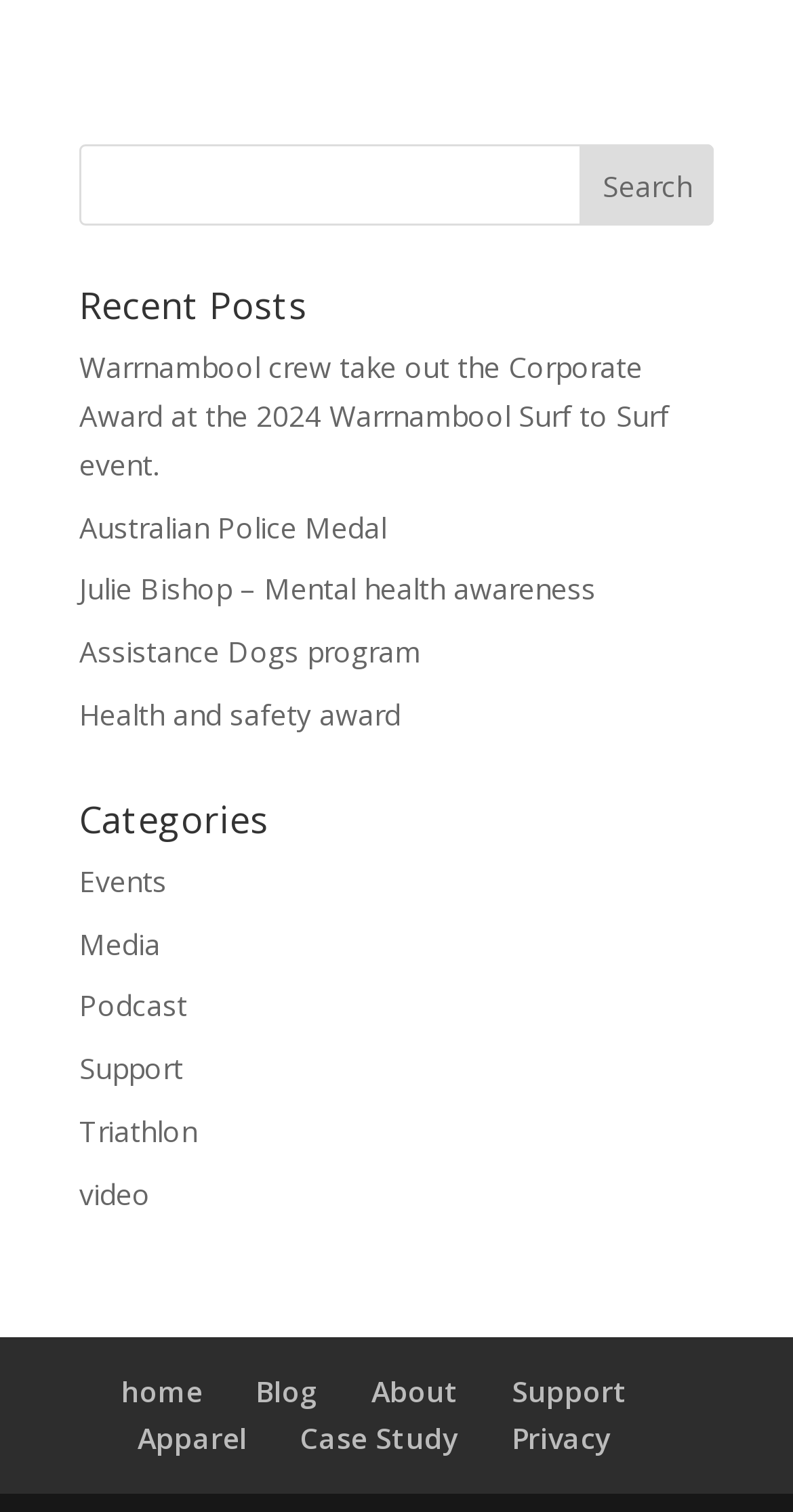Please locate the bounding box coordinates for the element that should be clicked to achieve the following instruction: "go to Events category". Ensure the coordinates are given as four float numbers between 0 and 1, i.e., [left, top, right, bottom].

[0.1, 0.57, 0.21, 0.595]